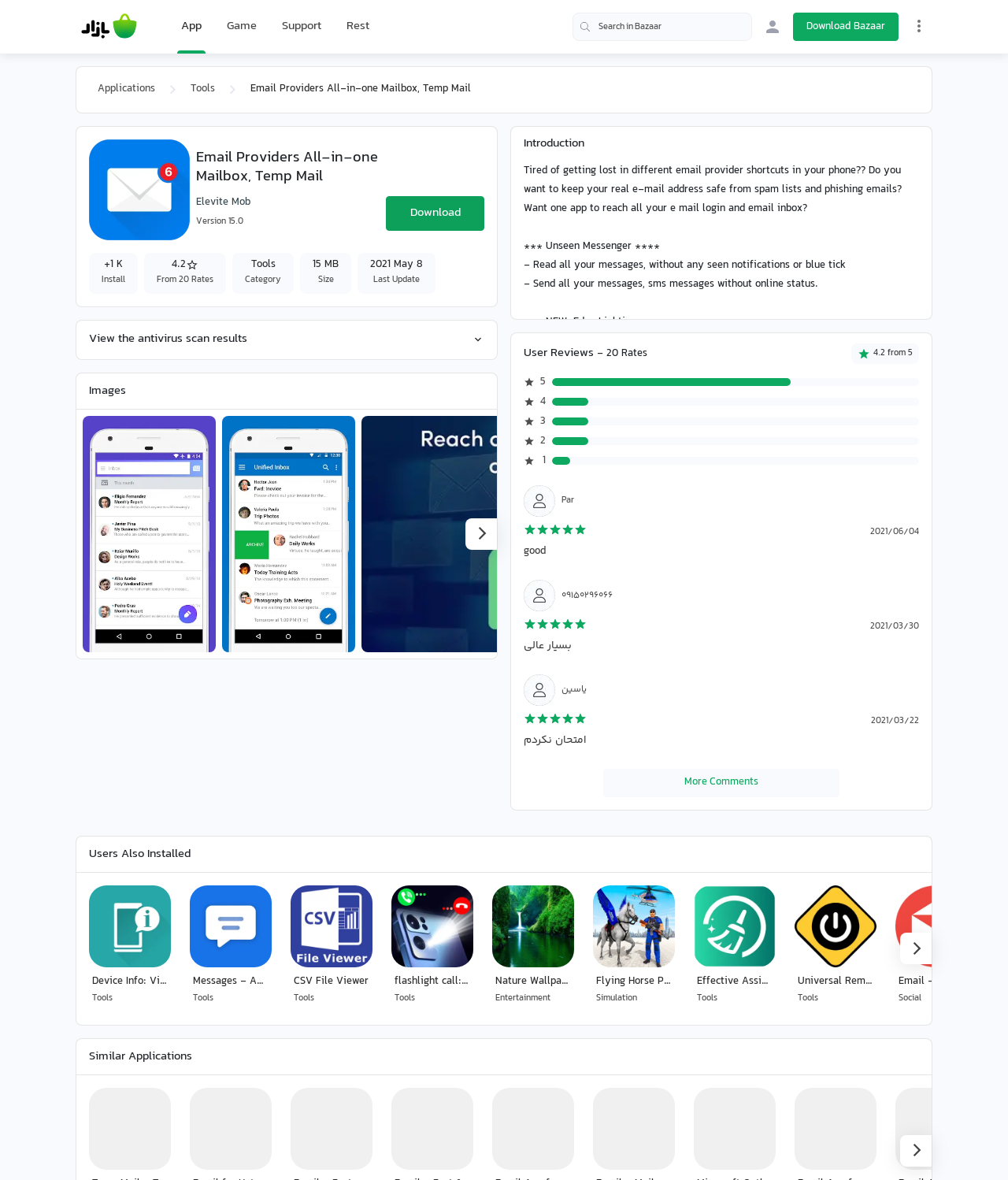Analyze the image and deliver a detailed answer to the question: How many disposable email inboxes can be created at once?

The number of disposable email inboxes that can be created at once can be found in the introduction section of the webpage which states 'Up to 10 disposable email inboxes at once' This suggests that the app allows users to create up to 10 disposable email inboxes simultaneously.